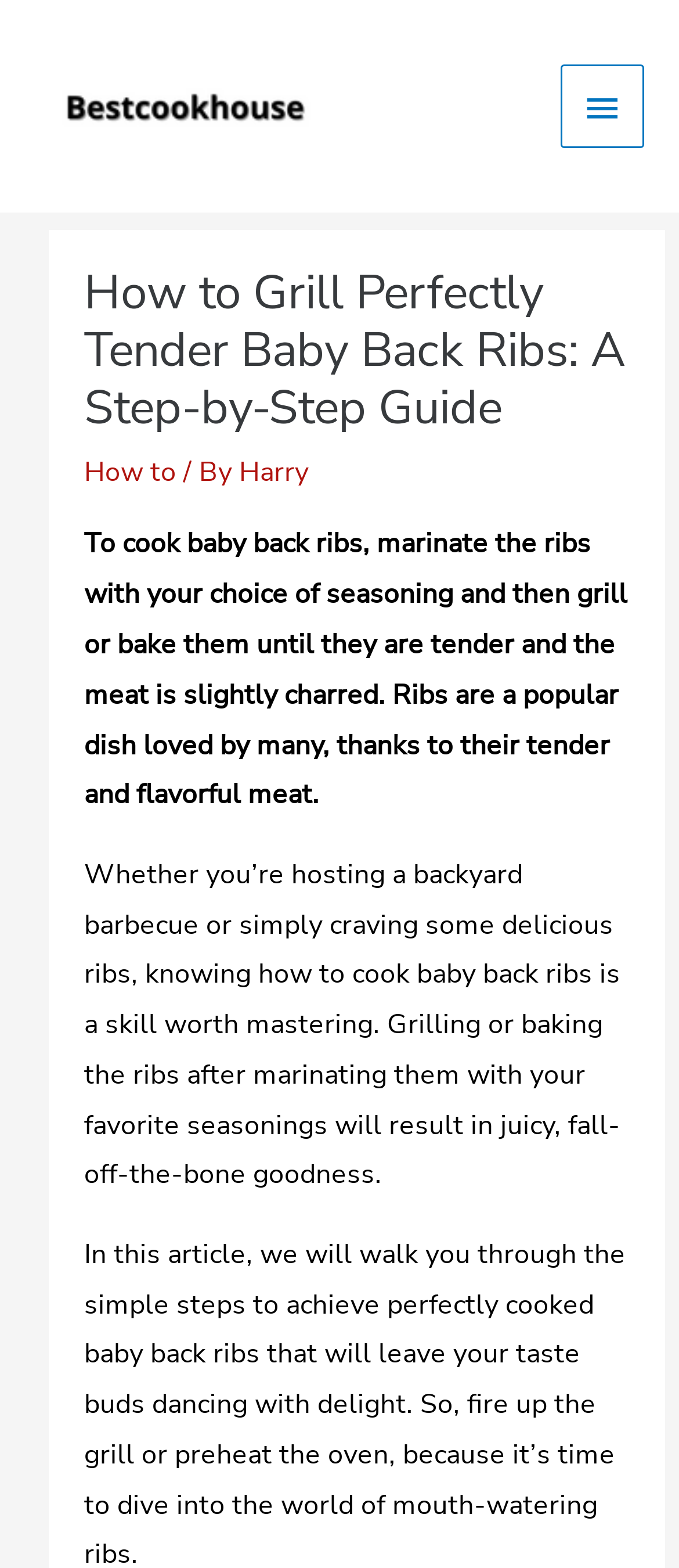For the following element description, predict the bounding box coordinates in the format (top-left x, top-left y, bottom-right x, bottom-right y). All values should be floating point numbers between 0 and 1. Description: Main Menu

[0.825, 0.041, 0.949, 0.095]